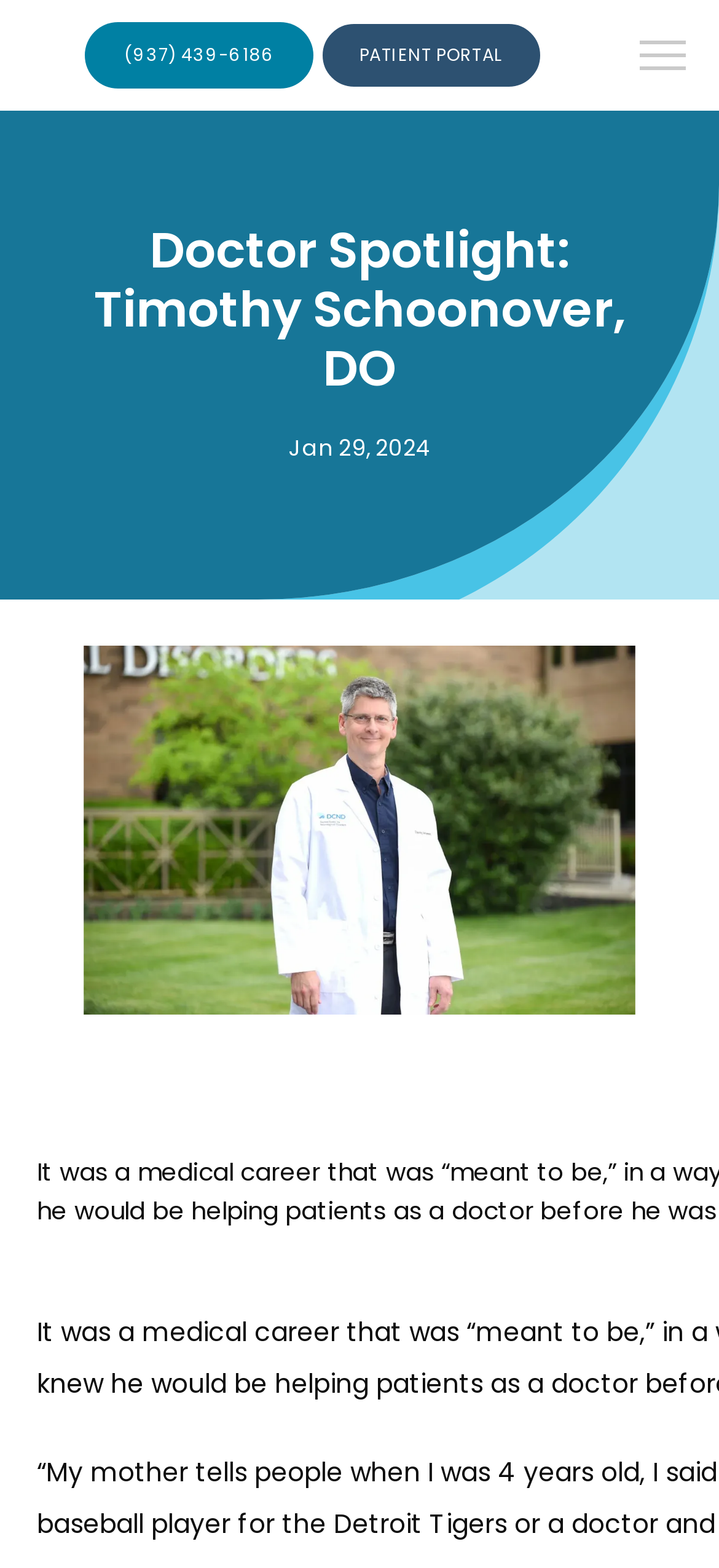Can you extract the primary headline text from the webpage?

Doctor Spotlight: Timothy Schoonover, DO